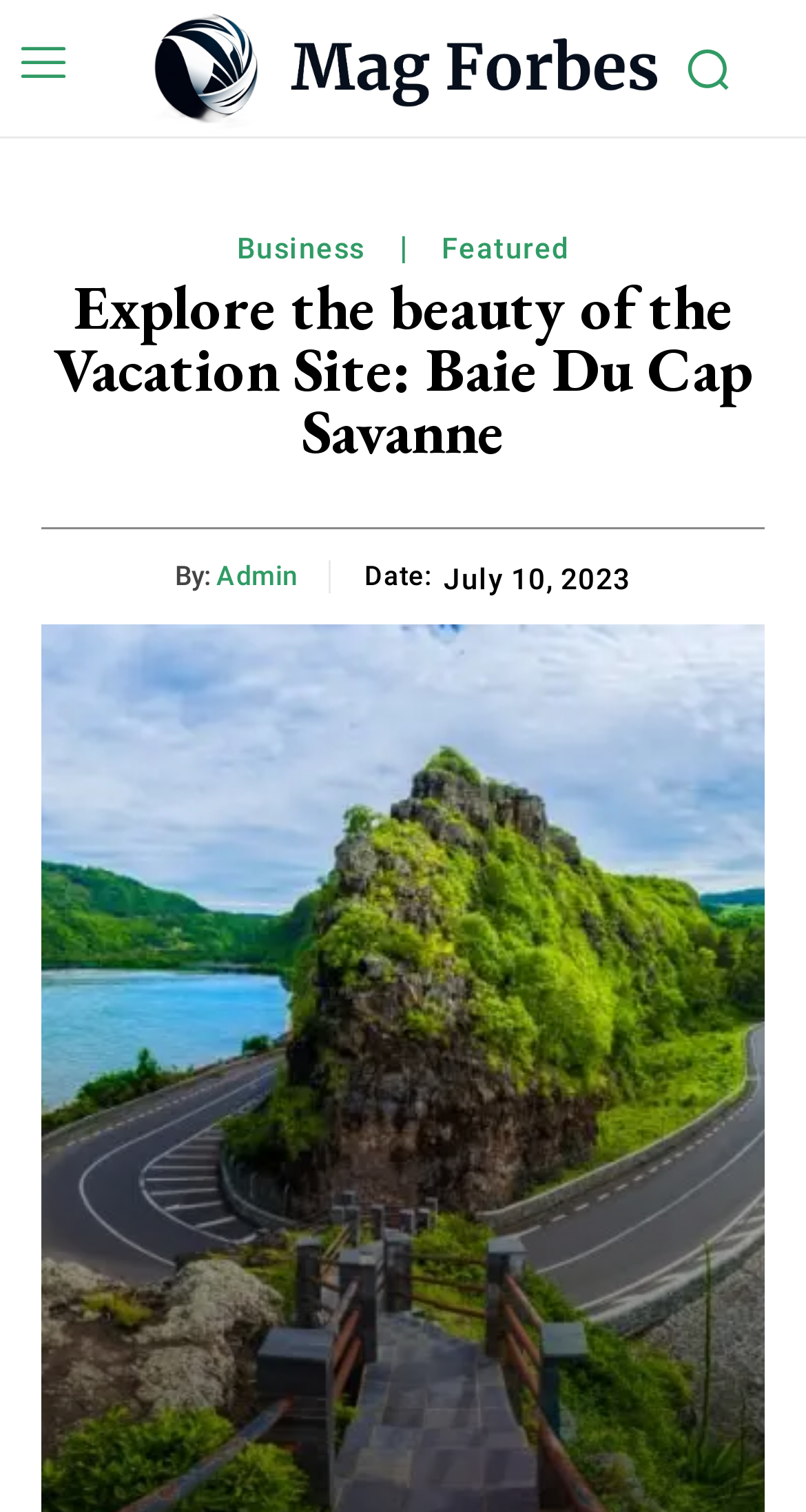What type of links are available in the top menu? Examine the screenshot and reply using just one word or a brief phrase.

Business, Featured